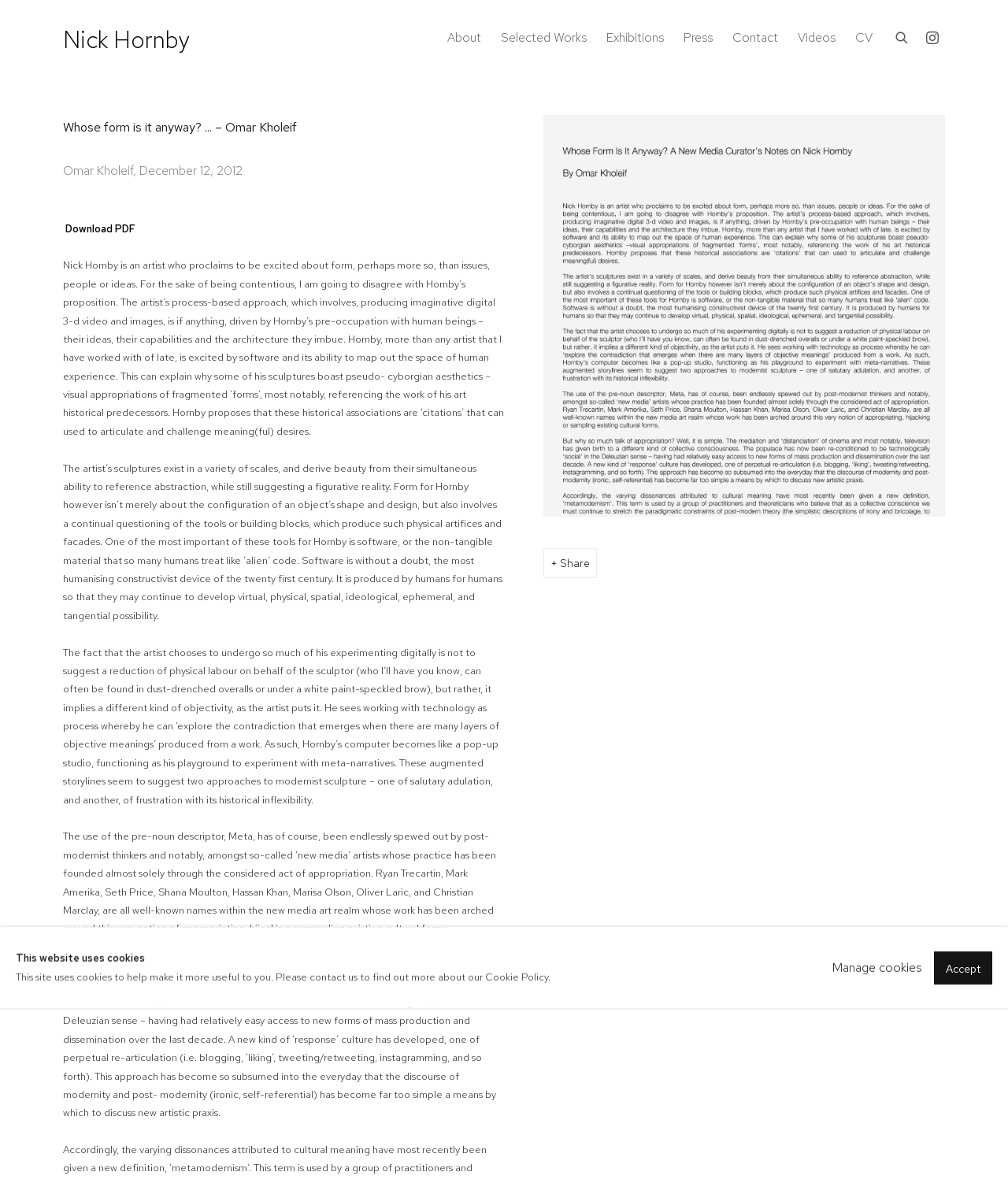Pinpoint the bounding box coordinates of the element that must be clicked to accomplish the following instruction: "Share the article". The coordinates should be in the format of four float numbers between 0 and 1, i.e., [left, top, right, bottom].

[0.54, 0.465, 0.591, 0.488]